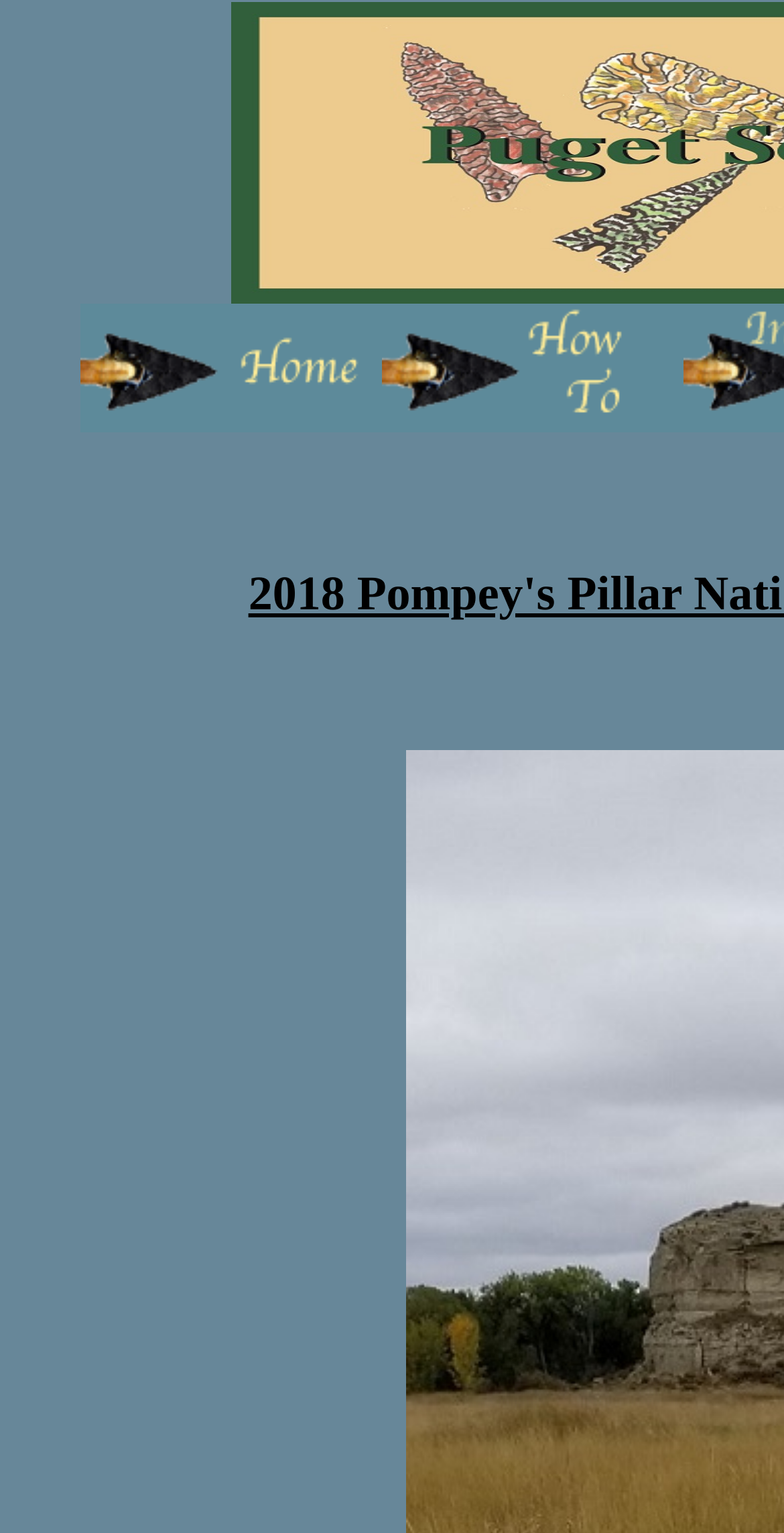Identify the bounding box coordinates for the UI element described as follows: parent_node: 0 aria-label="Open navigation menu". Use the format (top-left x, top-left y, bottom-right x, bottom-right y) and ensure all values are floating point numbers between 0 and 1.

None